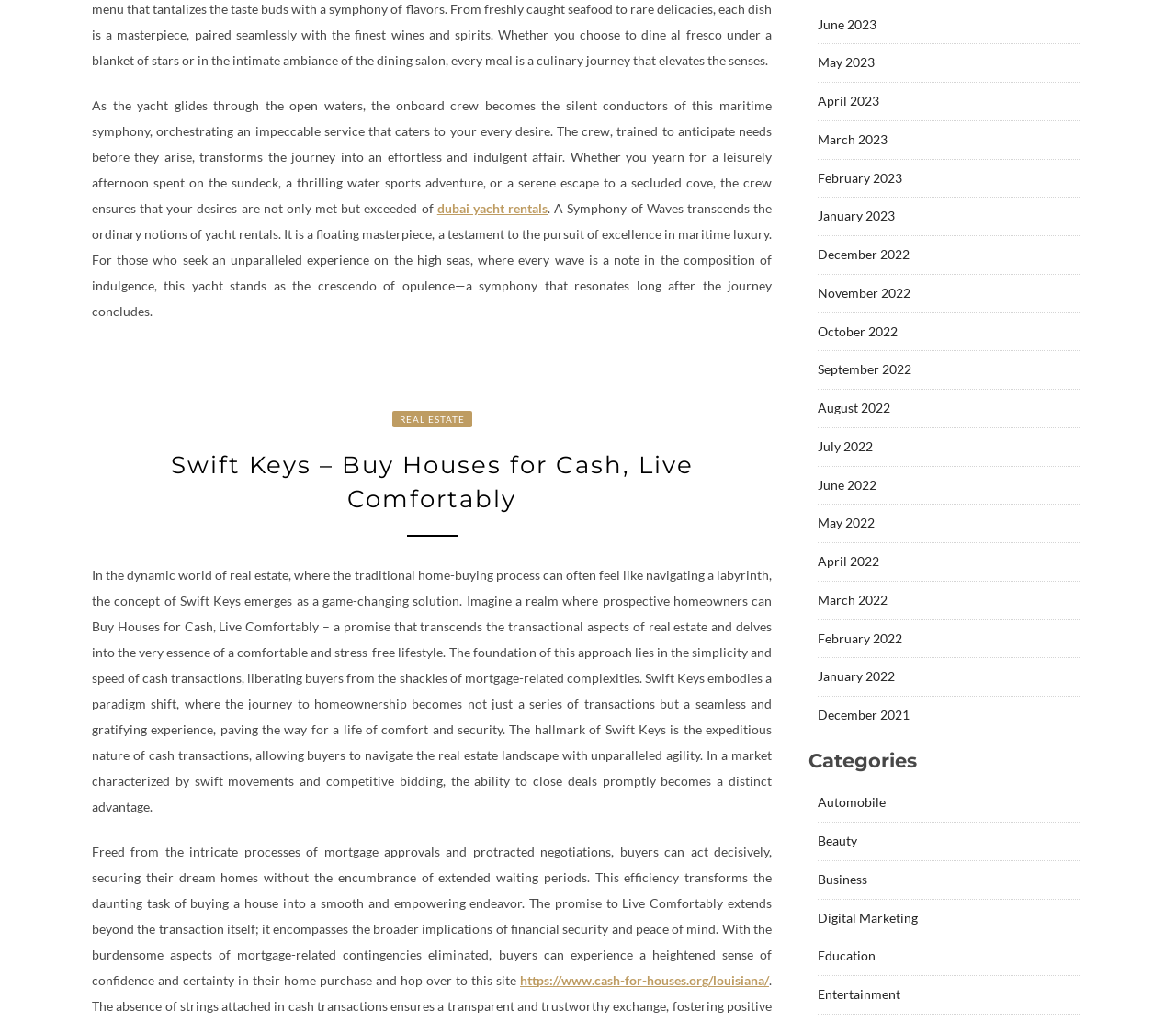Refer to the image and offer a detailed explanation in response to the question: How many months are listed in the archive section?

The archive section lists 15 months, from June 2023 to December 2021, each with a corresponding link.